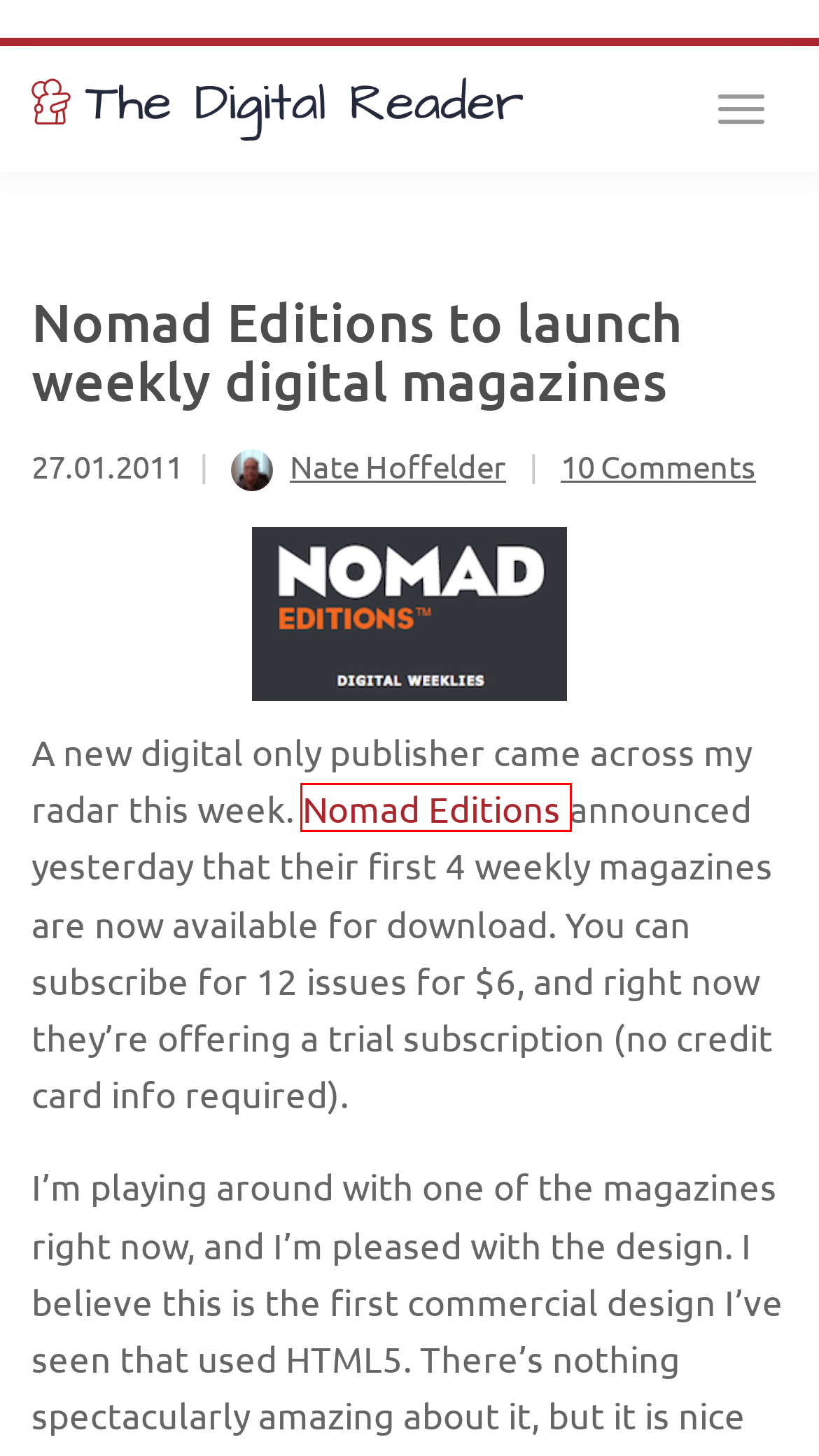Examine the screenshot of a webpage with a red bounding box around a UI element. Your task is to identify the webpage description that best corresponds to the new webpage after clicking the specified element. The given options are:
A. 117 William Shakespeare Quotes & 6 Interesting Facts - The Digital Reader
B. 77 Socrates Quotes & 6 Exciting Facts about His Philosophy - The Digital Reader
C. Home - Domestic Fits
D. Empowering Relationships - The Digital Reader
E. Log In ‹ The Digital Reader — WordPress
F. Nate Hoffelder, Author at The Digital Reader
G. Mobile Publishing Startup Onswipe to Close, Avoids Bankruptcy by Selling Itself - The Digital Reader
H. Nomad Editions -

H